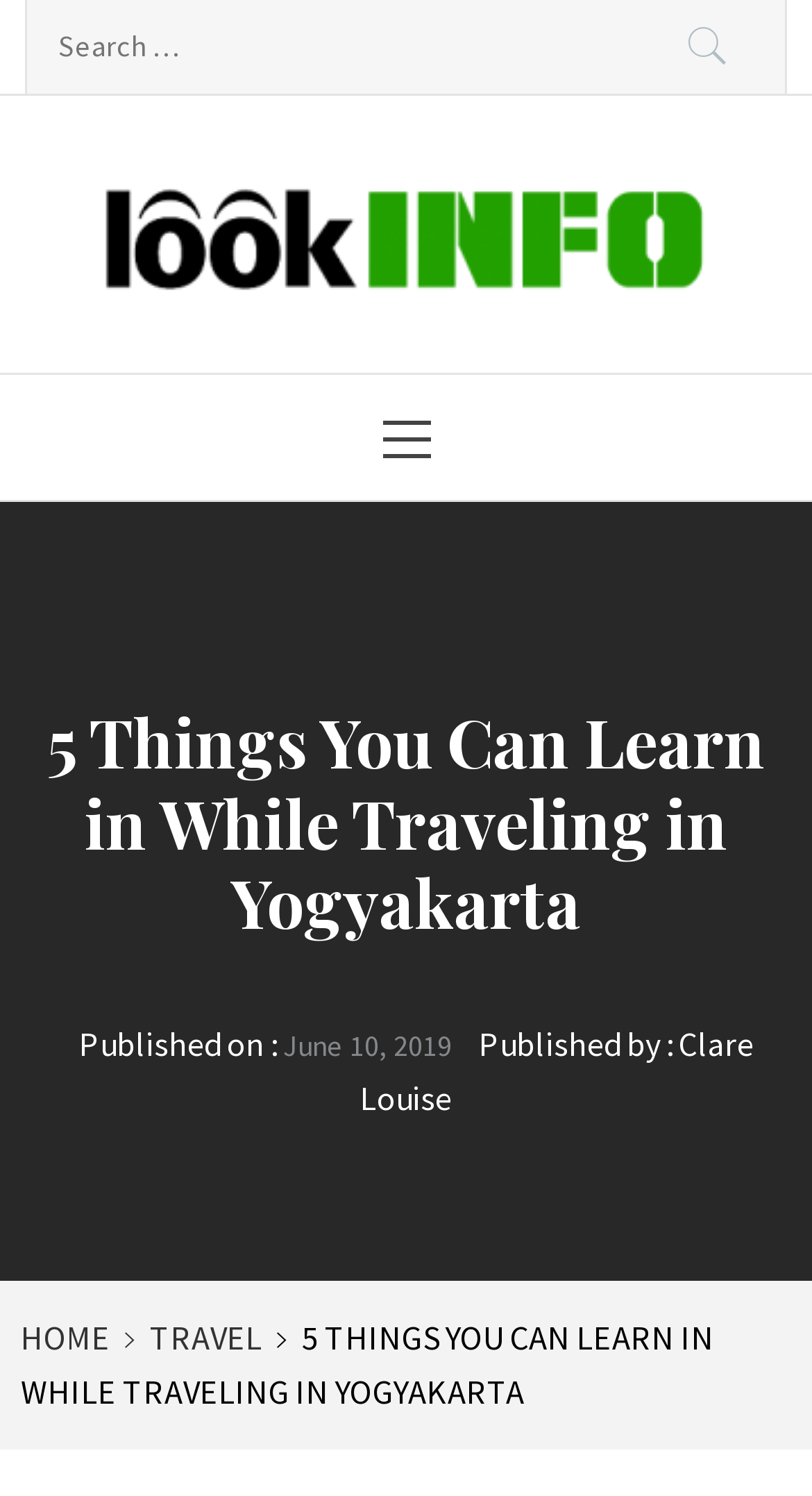What is the date of publication?
Observe the image and answer the question with a one-word or short phrase response.

June 10, 2019